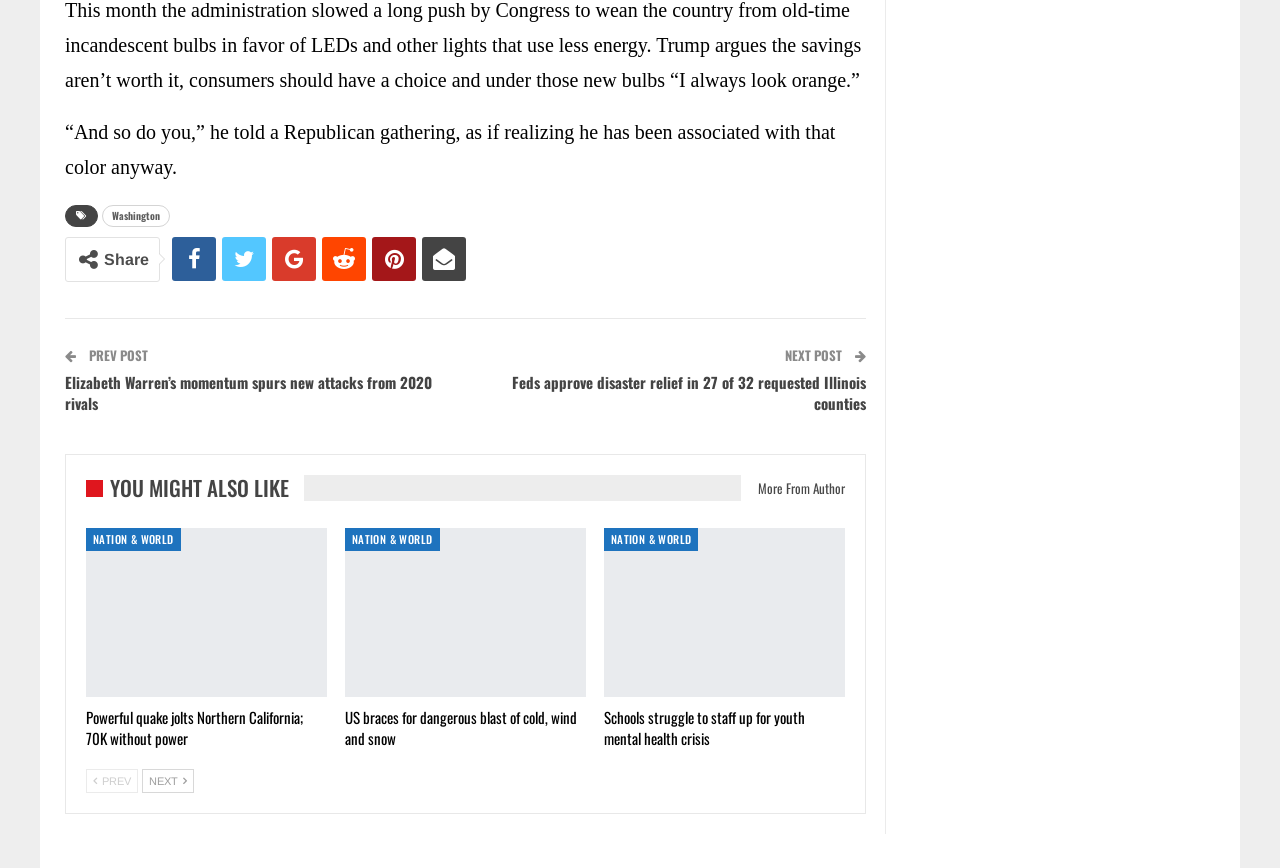Using the given element description, provide the bounding box coordinates (top-left x, top-left y, bottom-right x, bottom-right y) for the corresponding UI element in the screenshot: Next

[0.111, 0.886, 0.152, 0.913]